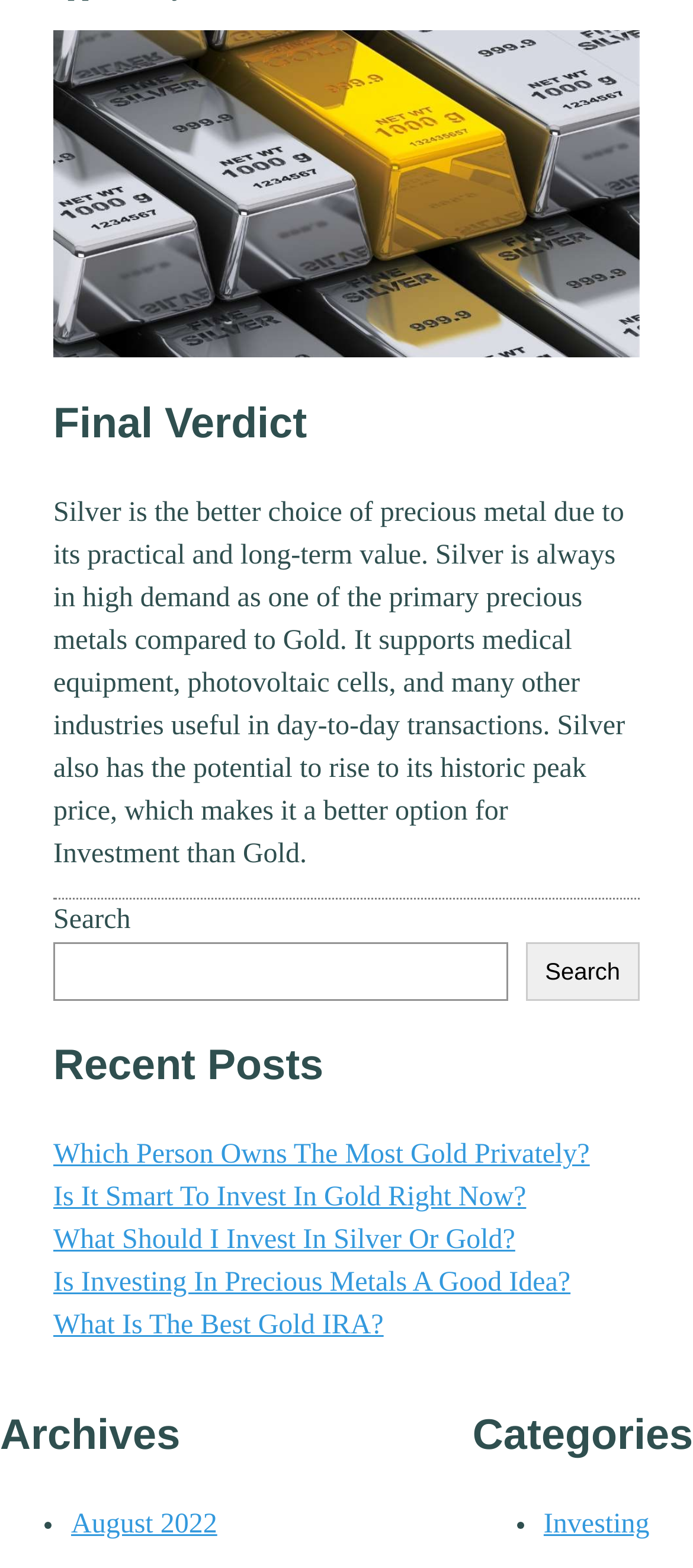Kindly determine the bounding box coordinates of the area that needs to be clicked to fulfill this instruction: "Go to Redken home page".

None